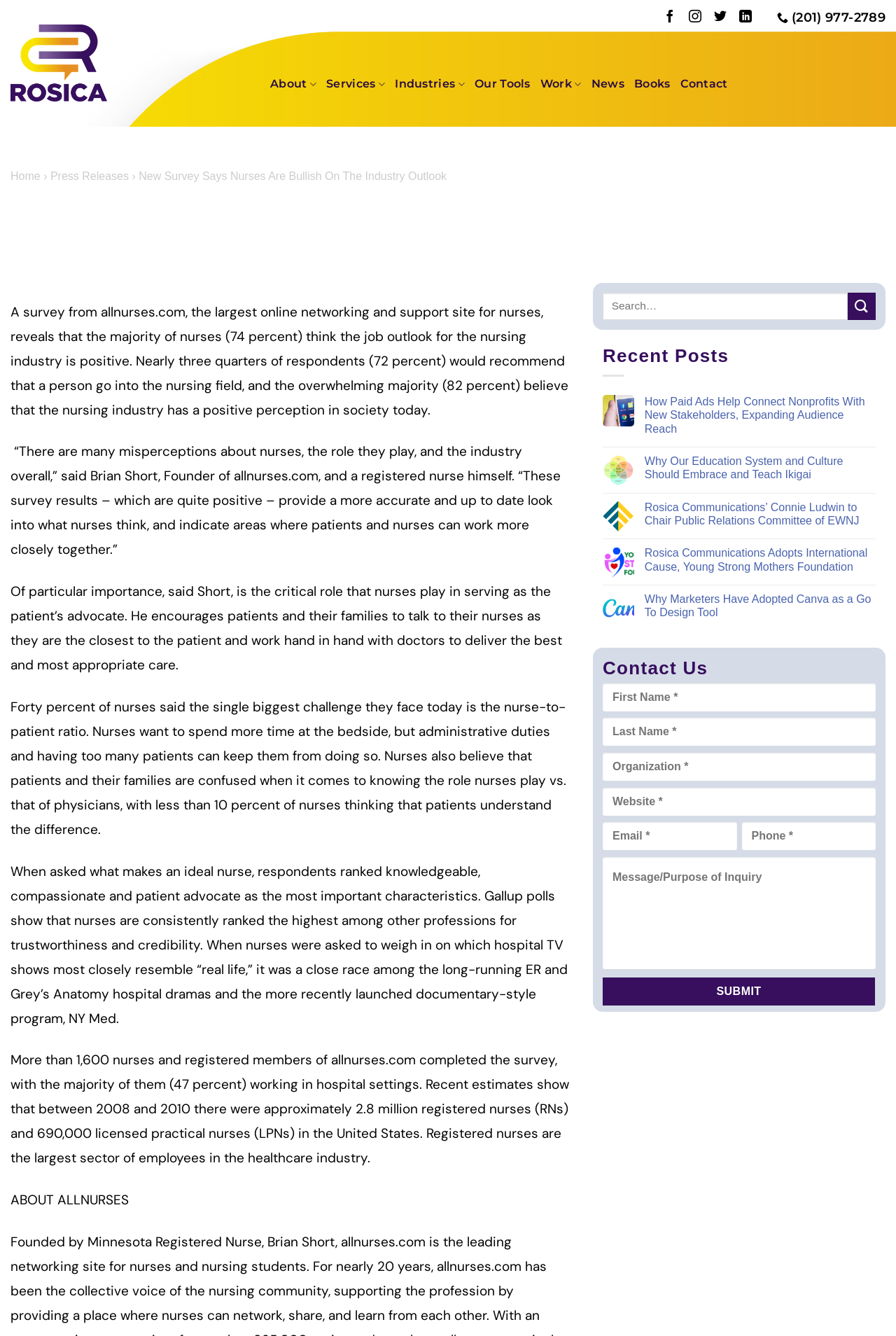Highlight the bounding box coordinates of the element you need to click to perform the following instruction: "Search for something."

[0.673, 0.219, 0.946, 0.239]